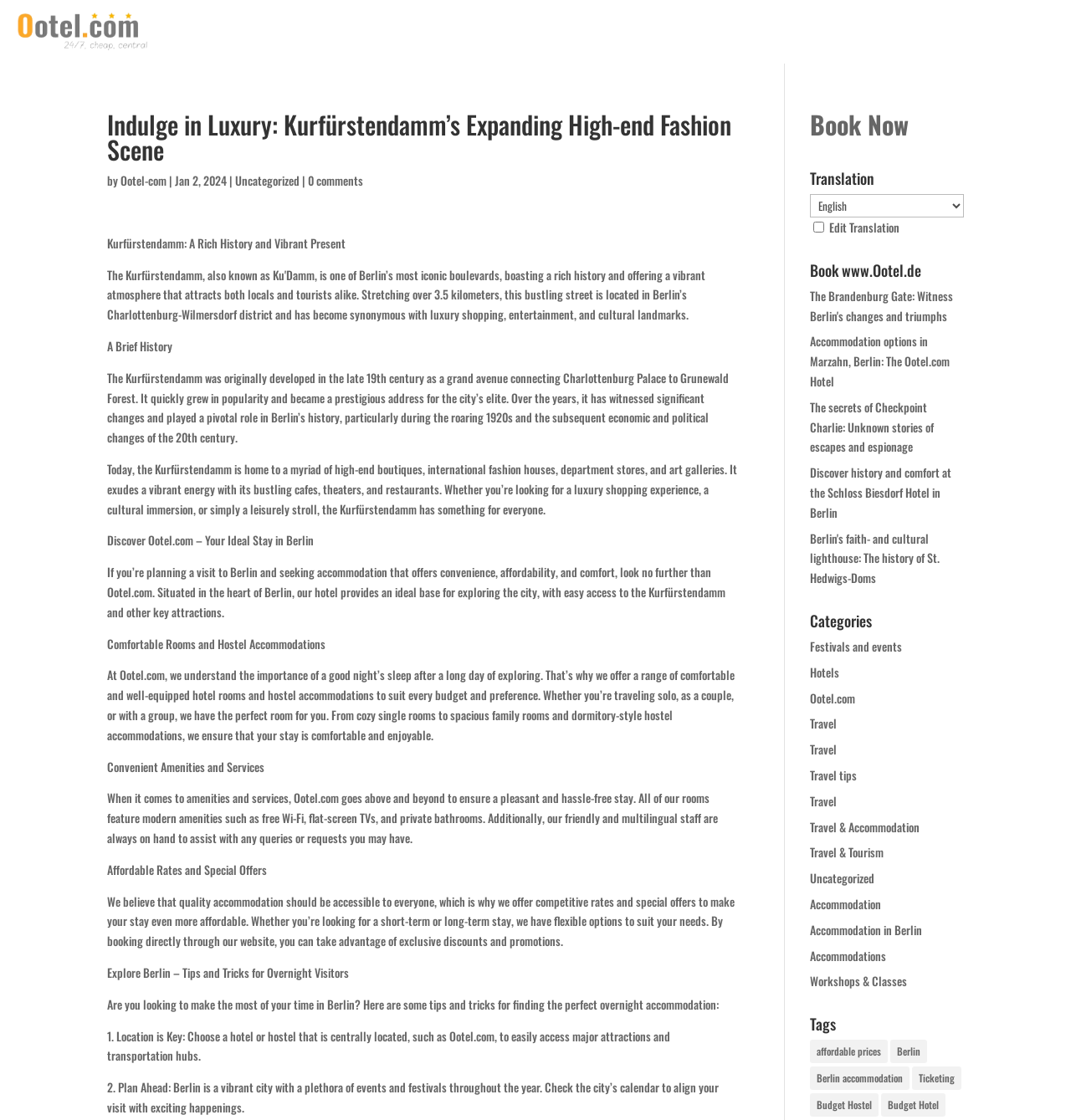What is the location of Ootel.com's hotel?
Based on the screenshot, give a detailed explanation to answer the question.

The webpage states that Ootel.com's hotel is situated in the heart of Berlin, providing an ideal base for exploring the city, with easy access to the Kurfürstendamm and other key attractions.